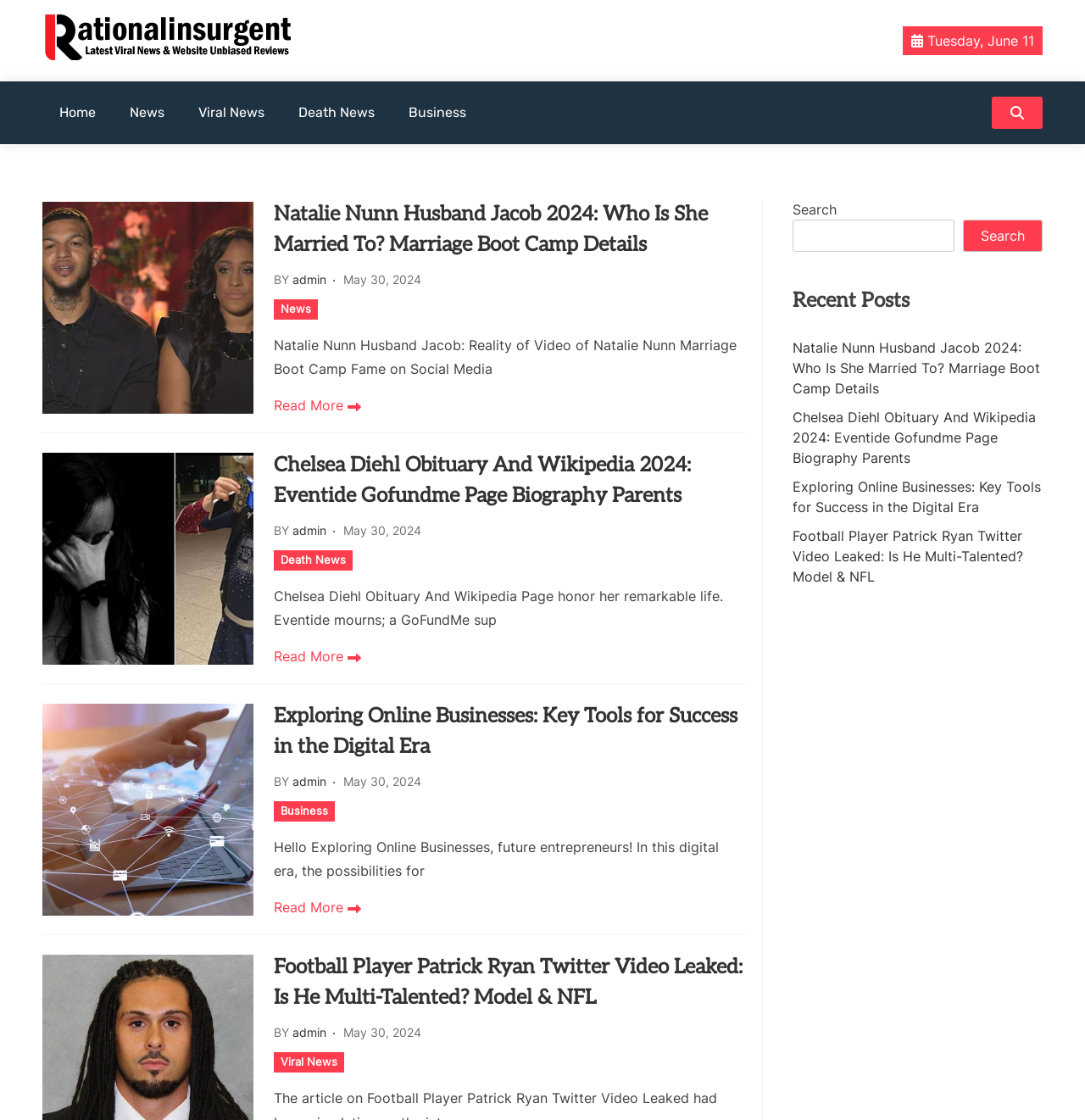What type of articles are featured on the website?
Please provide an in-depth and detailed response to the question.

The website features various articles with headings such as 'Natalie Nunn Husband Jacob 2024', 'Chelsea Diehl Obituary And Wikipedia 2024', and 'Exploring Online Businesses', which suggest that the website publishes news and informative articles on various topics.